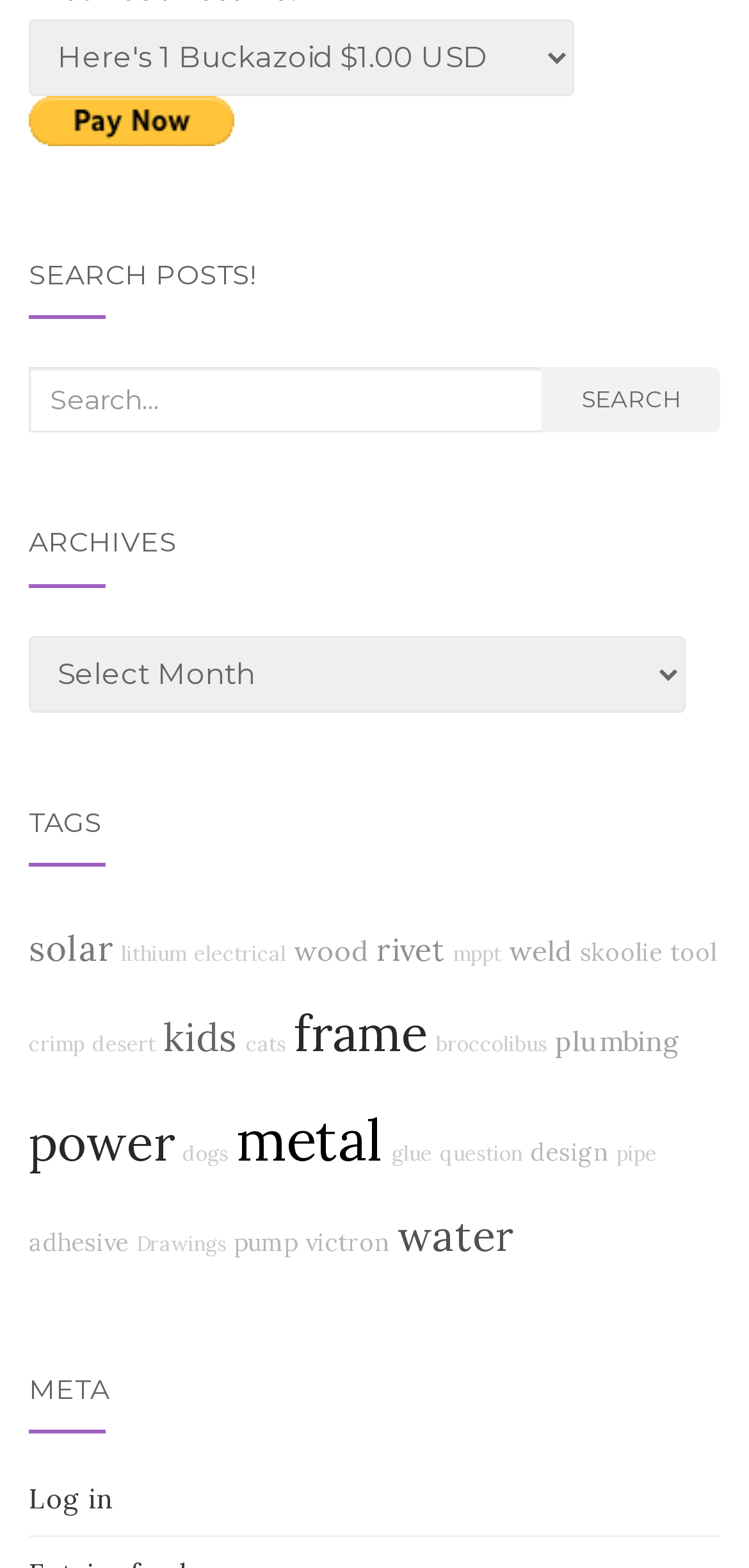Pinpoint the bounding box coordinates of the element you need to click to execute the following instruction: "Click on the 'solar' tag". The bounding box should be represented by four float numbers between 0 and 1, in the format [left, top, right, bottom].

[0.038, 0.591, 0.151, 0.619]